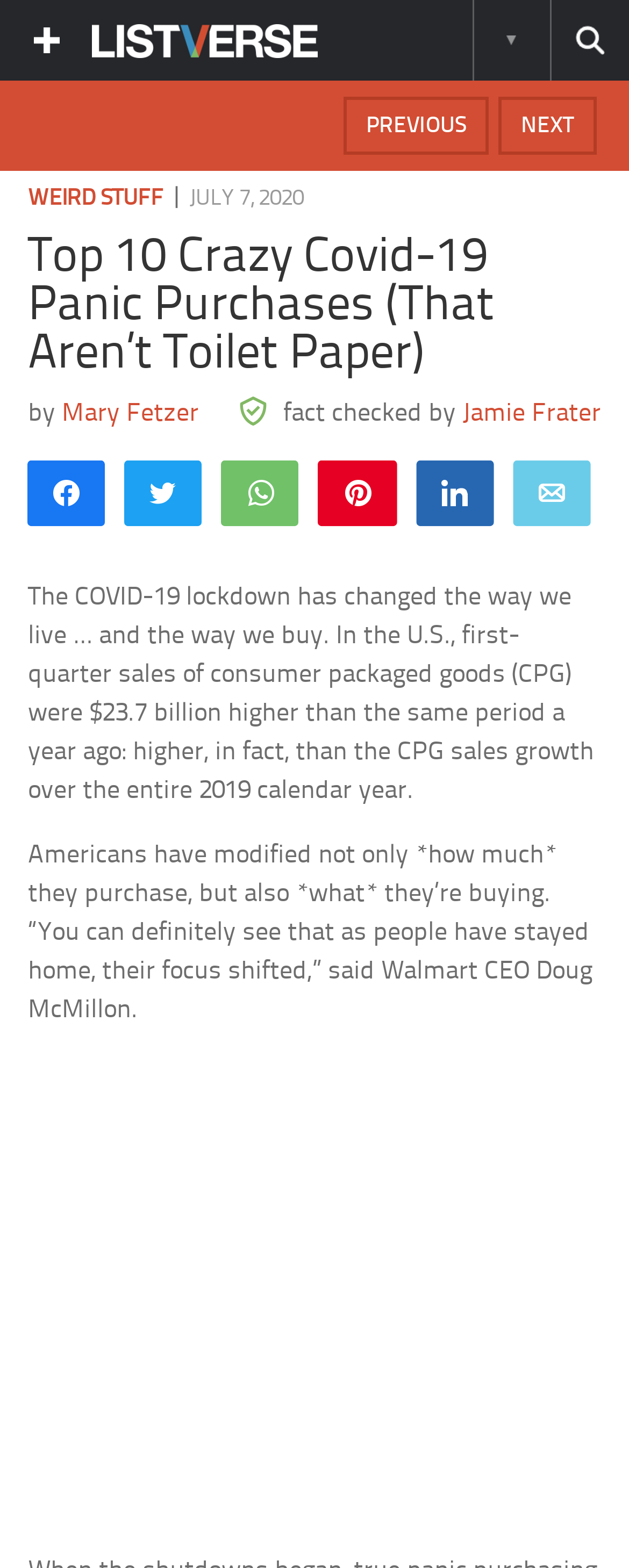Respond to the following question with a brief word or phrase:
What is the date of the article?

July 7, 2020